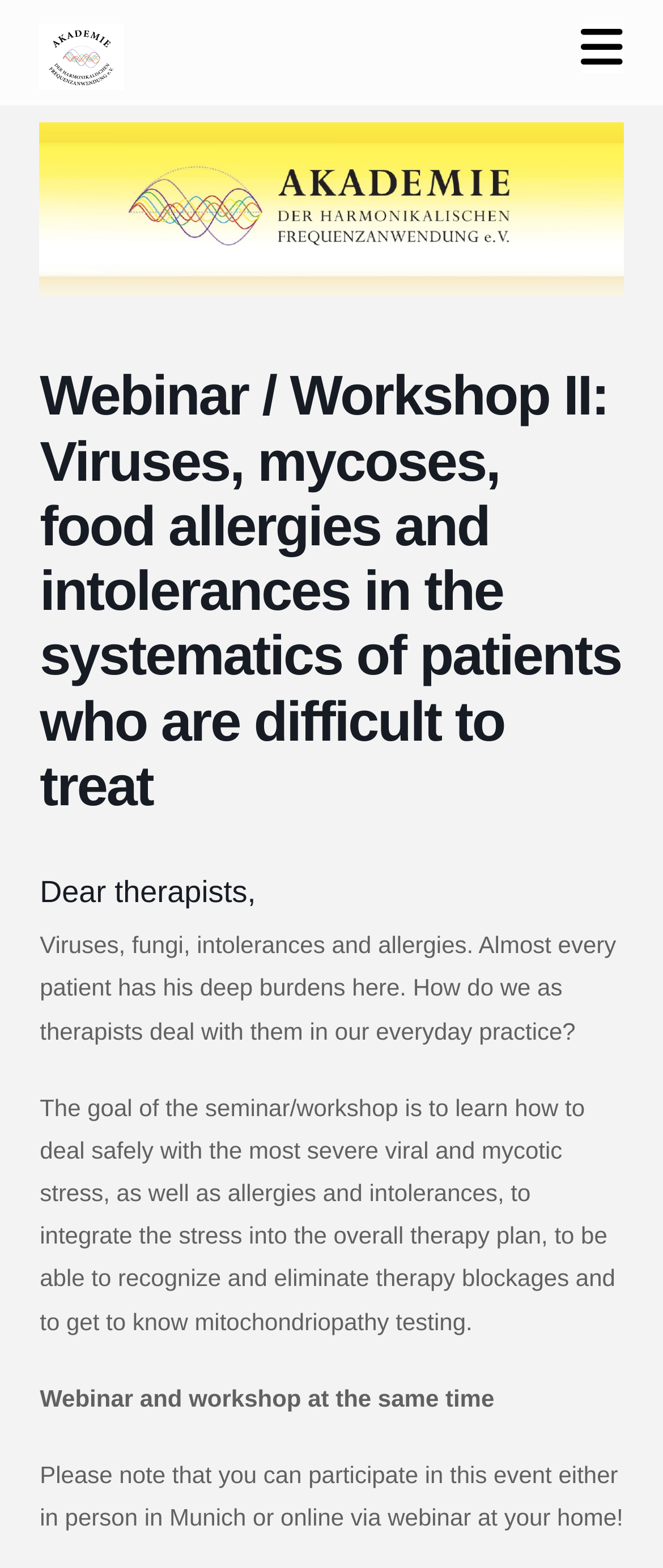Describe all the significant parts and information present on the webpage.

The webpage appears to be a promotional page for a webinar or workshop focused on viruses, fungi, intolerances, and allergies in the context of patient treatment. 

At the top left, there is a link and an image, both labeled "Akademie der Harmonikalischen Frequenzanwendung", which seems to be the organization hosting the event. 

To the right of this, there is a navigation button labeled "Navigation". Above this button, there is an image of a newsletter logo. 

Below the navigation button, there is a heading that reads "Webinar / Workshop II: Viruses, mycoses, food allergies and intolerances in the systematics of patients who are difficult to treat". 

Following this heading, there is a section of text that starts with "Dear therapists," and discusses the challenges of dealing with viruses, fungi, intolerances, and allergies in patient treatment. 

Below this, there is a longer paragraph that outlines the goals of the seminar/workshop, including learning how to deal with severe viral and mycotic stress, integrating stress into therapy plans, recognizing and eliminating therapy blockages, and learning about mitochondriopathy testing. 

Further down, there is a section that highlights the flexibility of the event, stating that participants can attend either in person in Munich or online via webinar.